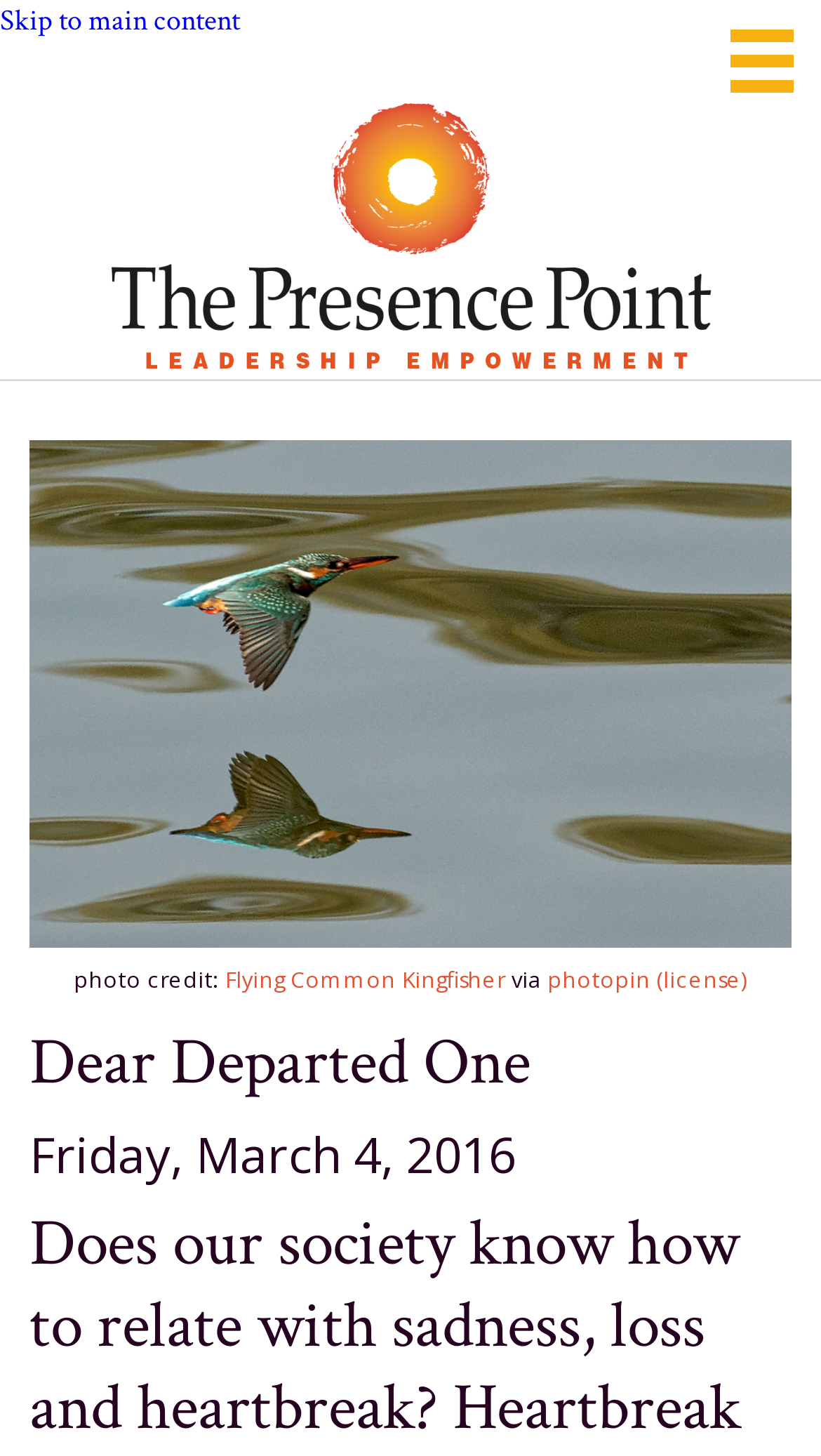Locate the bounding box coordinates of the UI element described by: "Skip to main content". Provide the coordinates as four float numbers between 0 and 1, formatted as [left, top, right, bottom].

[0.0, 0.001, 0.292, 0.027]